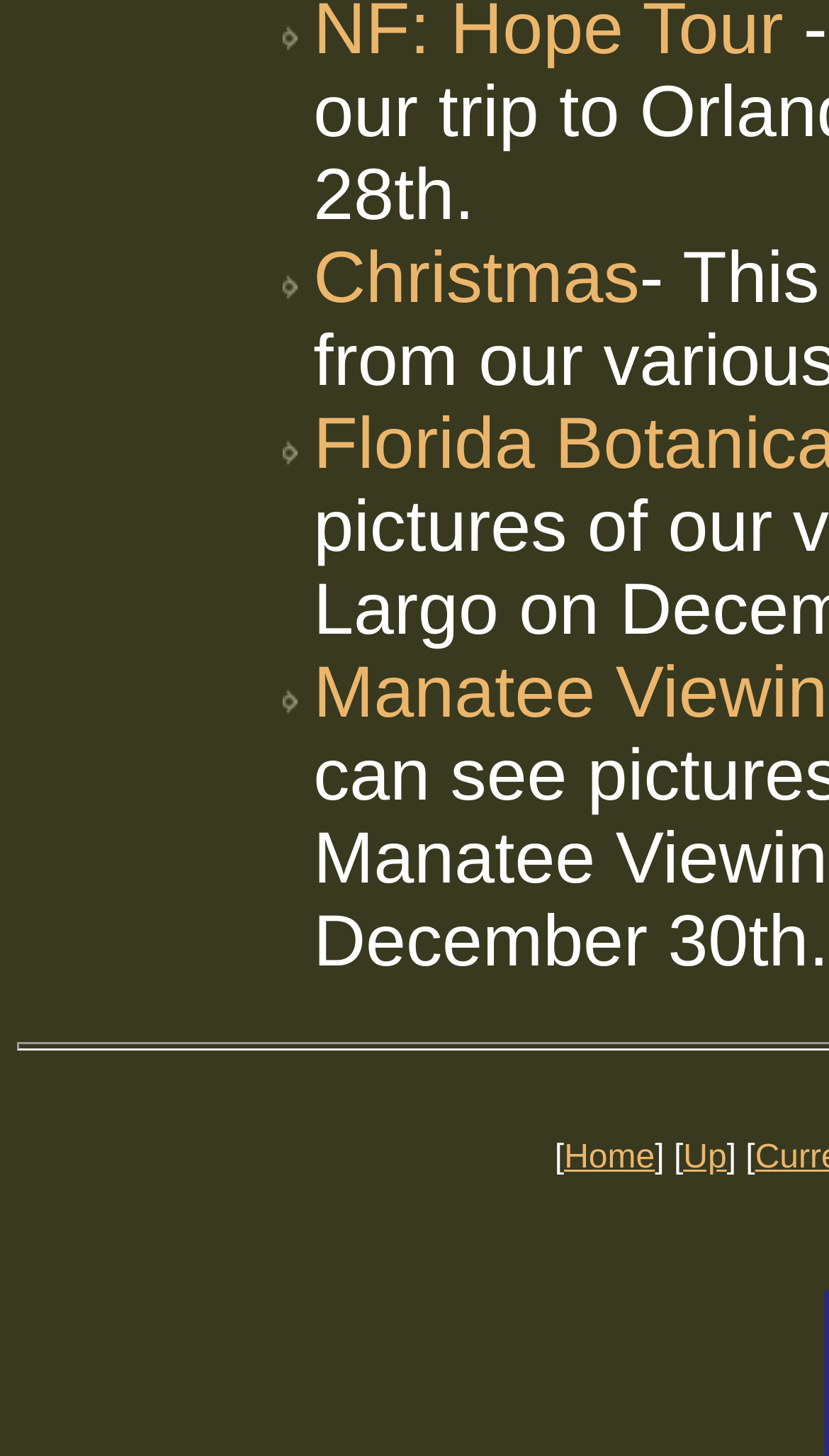Provide your answer in one word or a succinct phrase for the question: 
What is the text of the link at the bottom right?

Up